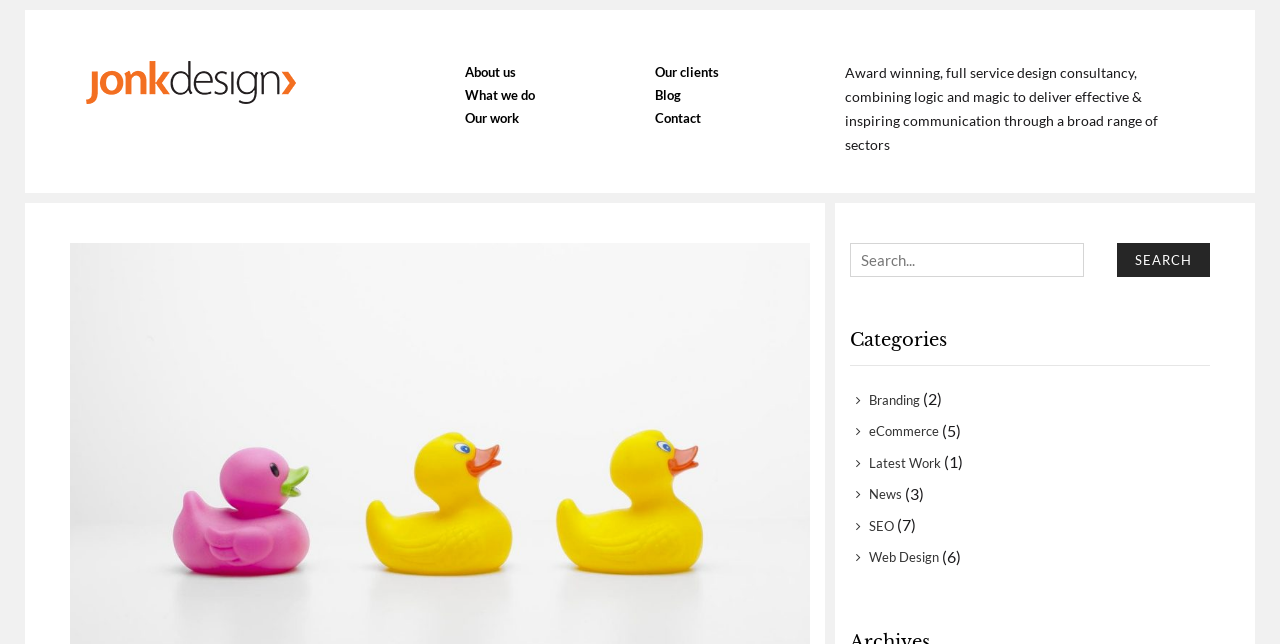Please identify the bounding box coordinates for the region that you need to click to follow this instruction: "Click the 'Contact' link".

[0.512, 0.166, 0.548, 0.202]